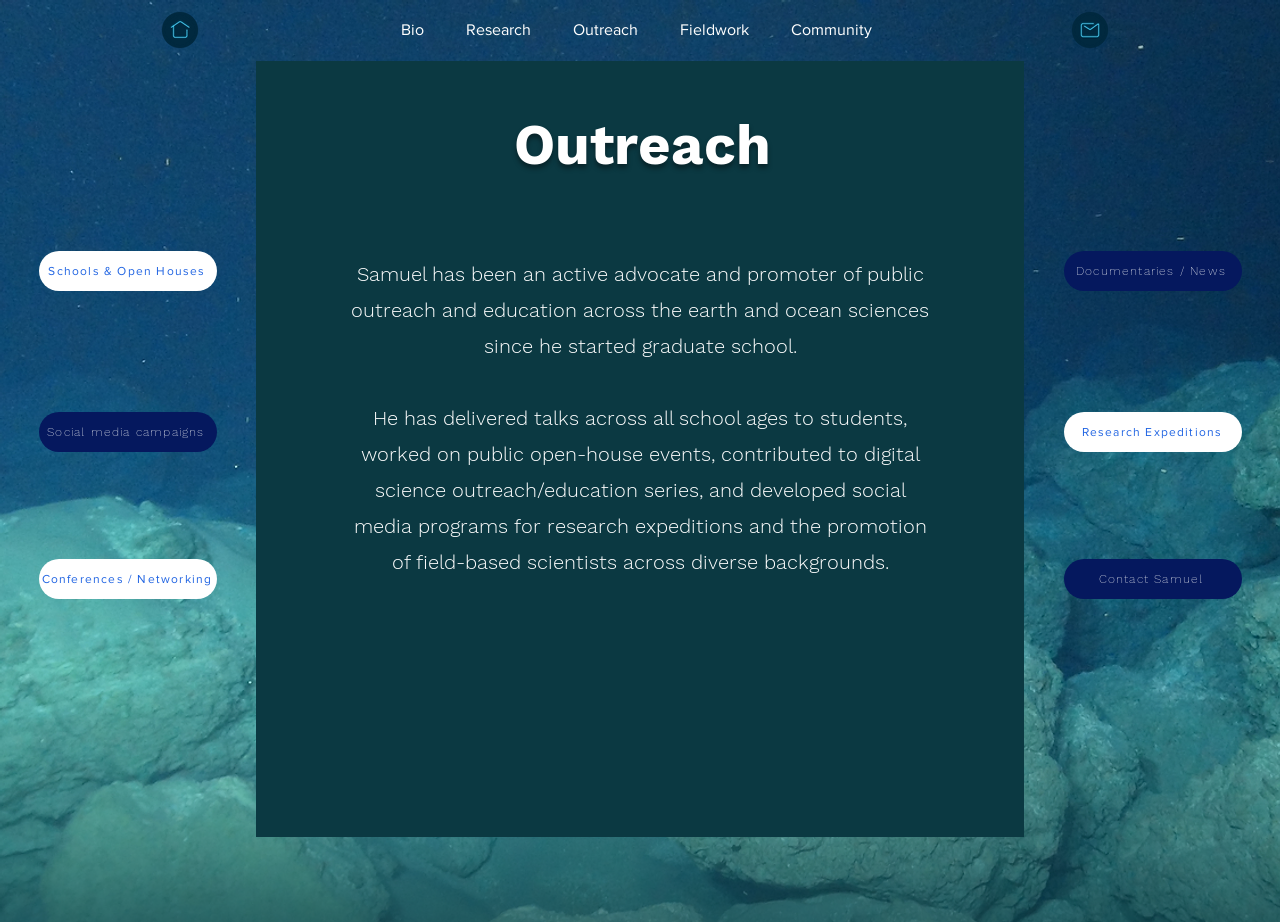What is one way Dr Samuel J Mitchell promotes public outreach?
Please give a detailed and elaborate answer to the question based on the image.

The text mentions 'developed social media programs for research expeditions and the promotion of field-based scientists across diverse backgrounds', so one way Dr Samuel J Mitchell promotes public outreach is through social media.